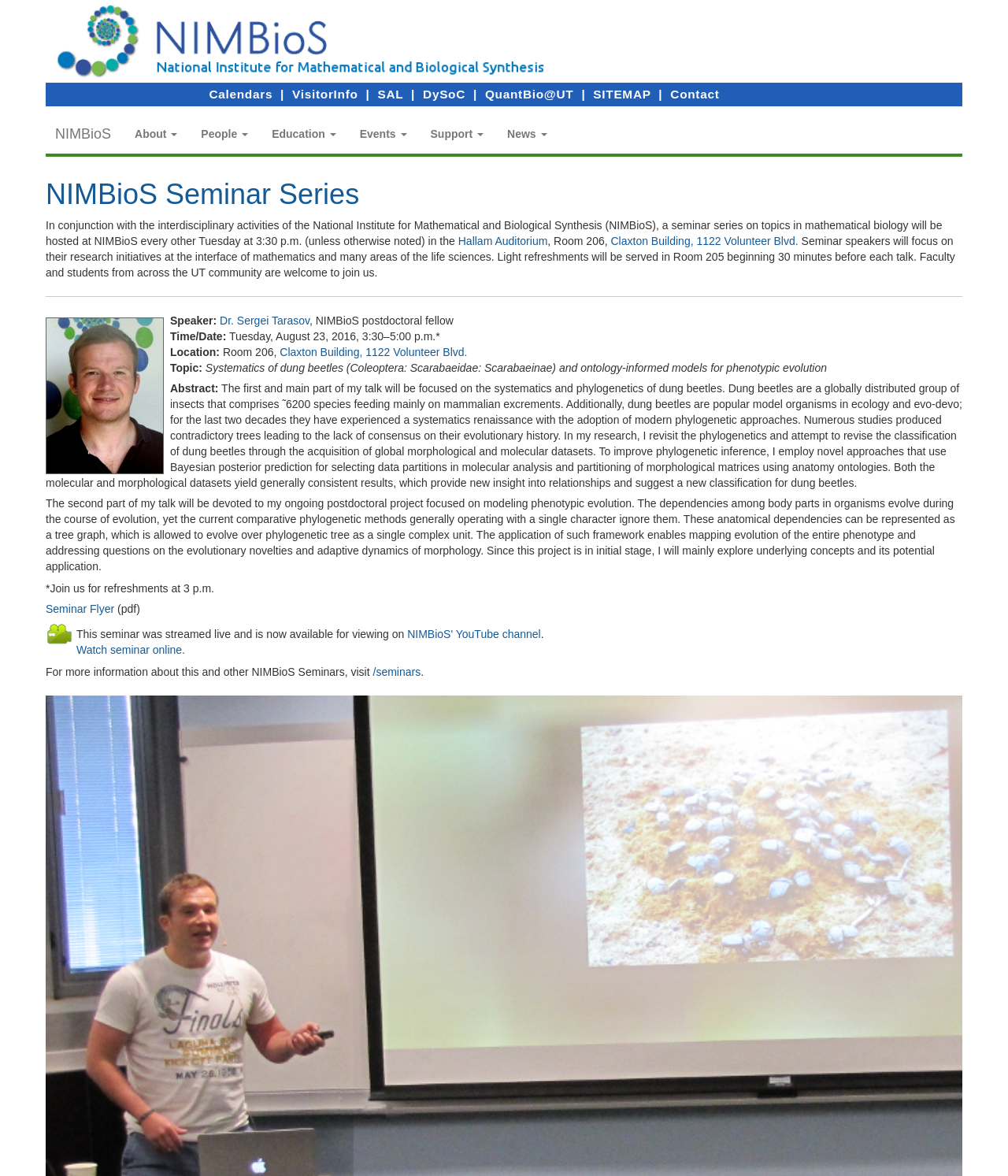Specify the bounding box coordinates of the element's area that should be clicked to execute the given instruction: "View the 'News' page". The coordinates should be four float numbers between 0 and 1, i.e., [left, top, right, bottom].

None